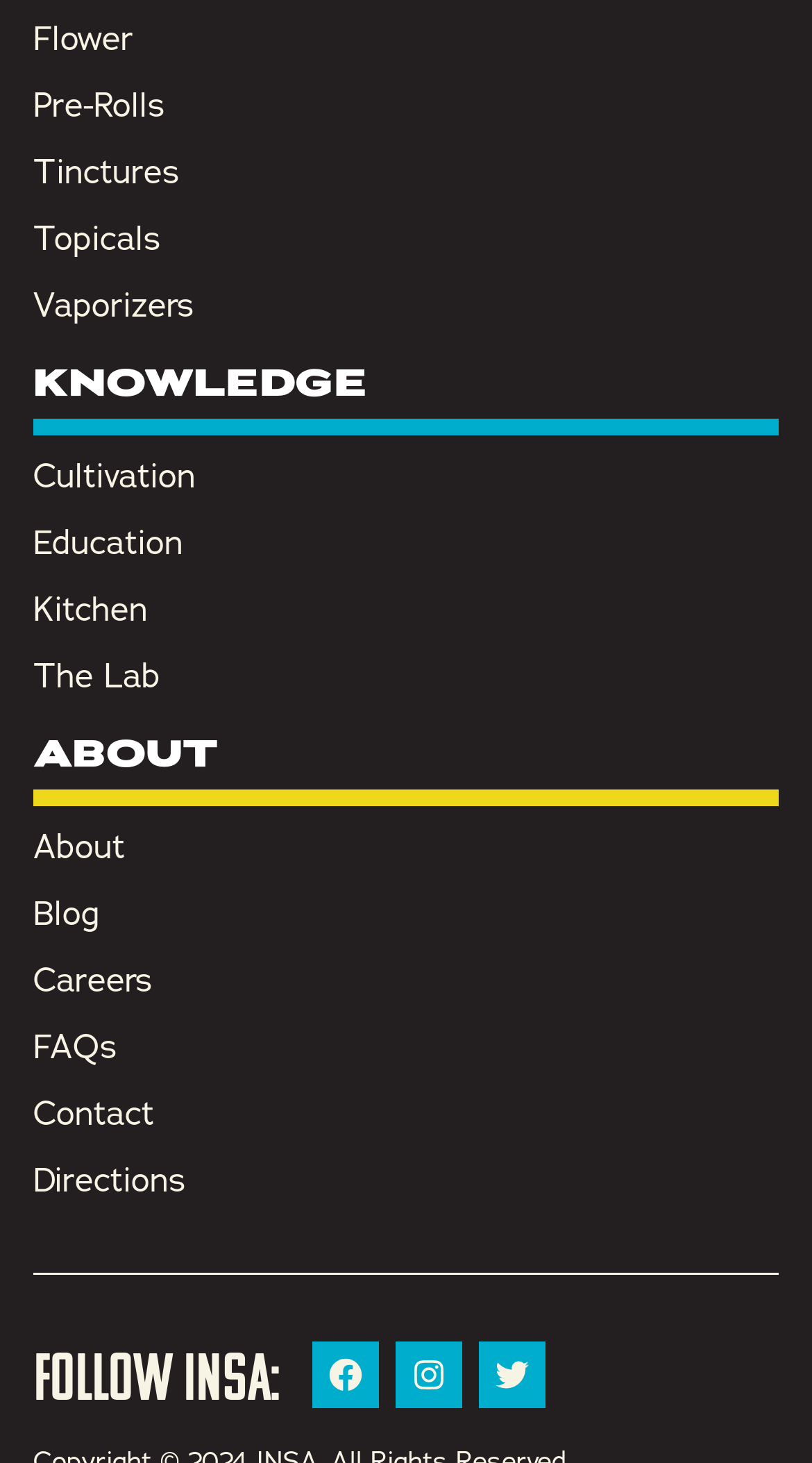Answer the question in a single word or phrase:
What is the first product category listed?

Flower